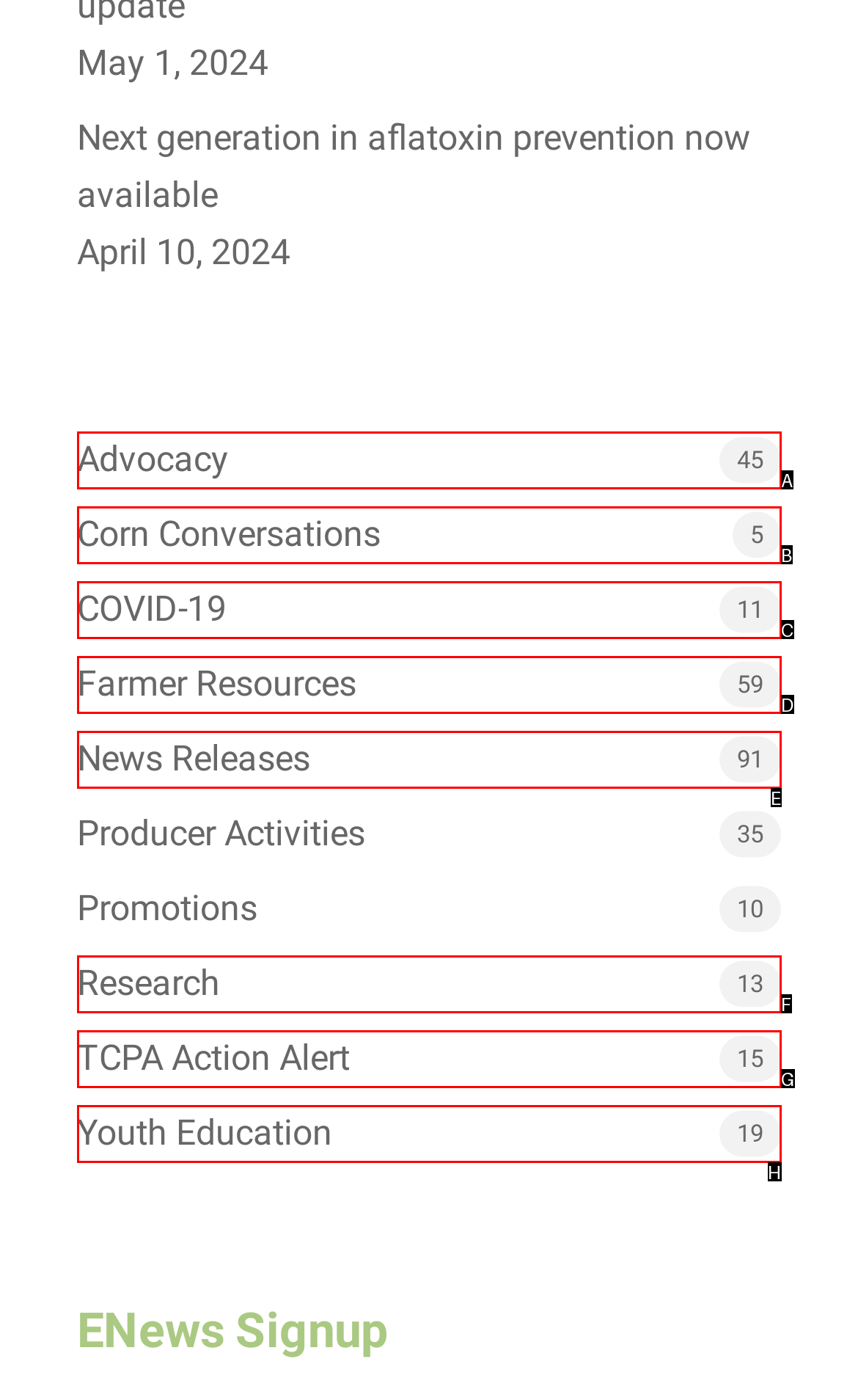Assess the description: Farmer Resources and select the option that matches. Provide the letter of the chosen option directly from the given choices.

D